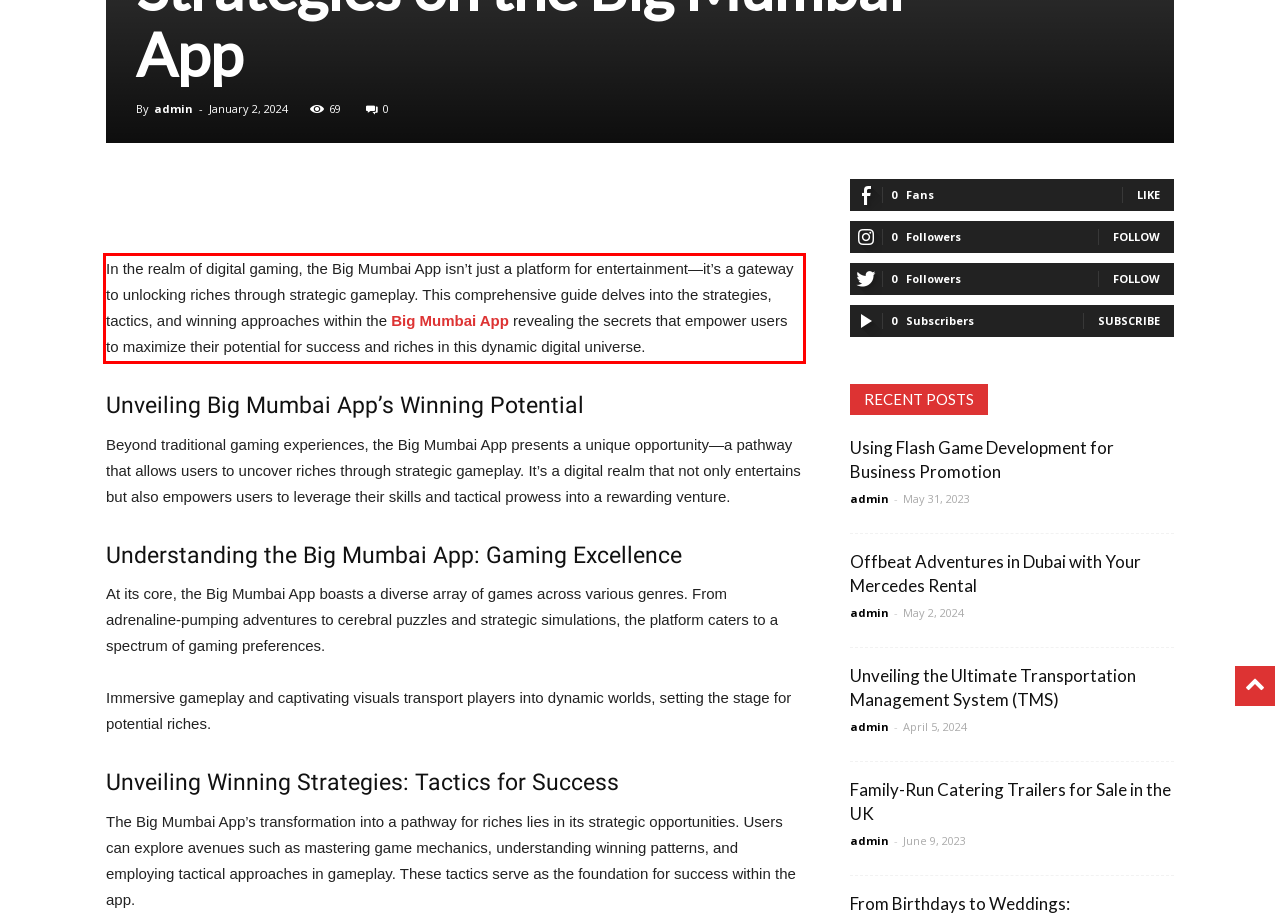Given a webpage screenshot, identify the text inside the red bounding box using OCR and extract it.

In the realm of digital gaming, the Big Mumbai App isn’t just a platform for entertainment—it’s a gateway to unlocking riches through strategic gameplay. This comprehensive guide delves into the strategies, tactics, and winning approaches within the Big Mumbai App revealing the secrets that empower users to maximize their potential for success and riches in this dynamic digital universe.